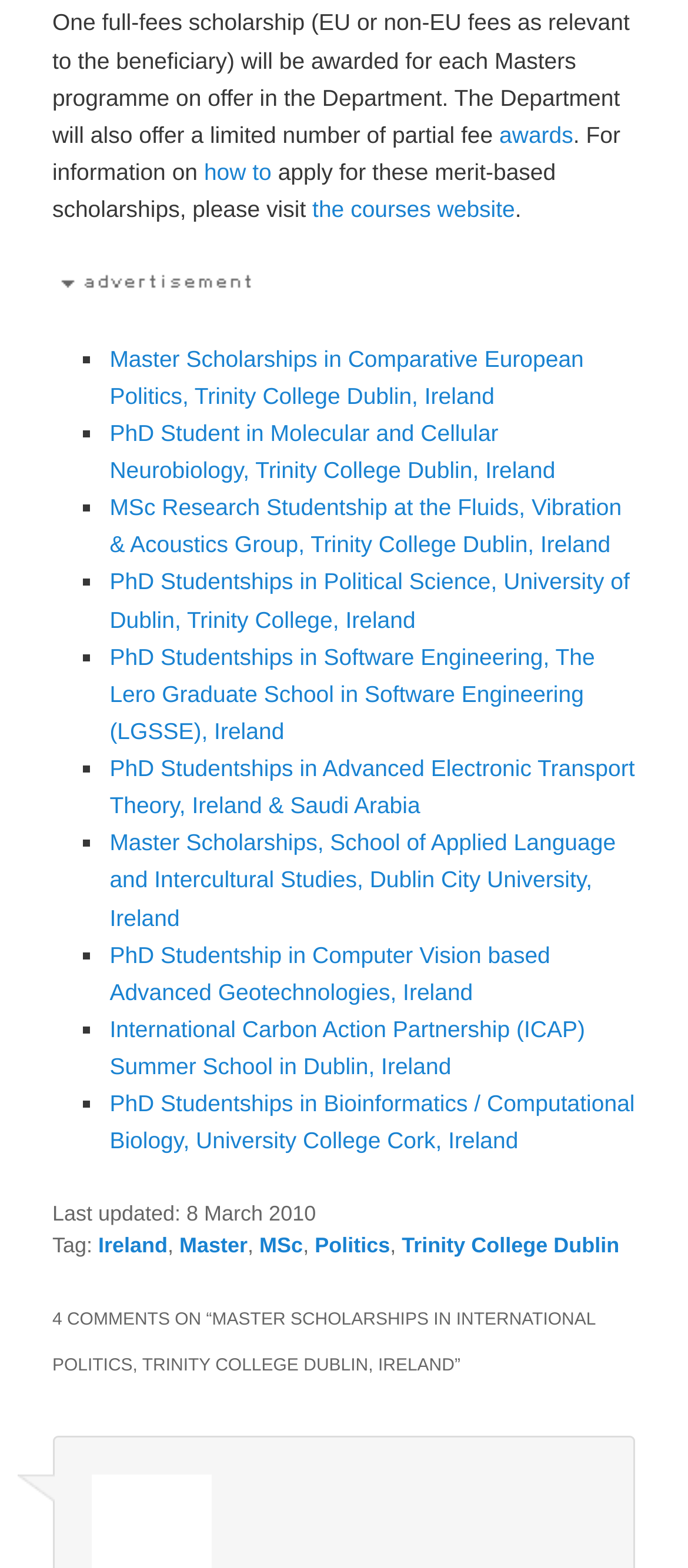Please provide the bounding box coordinates for the UI element as described: "how to". The coordinates must be four floats between 0 and 1, represented as [left, top, right, bottom].

[0.296, 0.101, 0.395, 0.118]